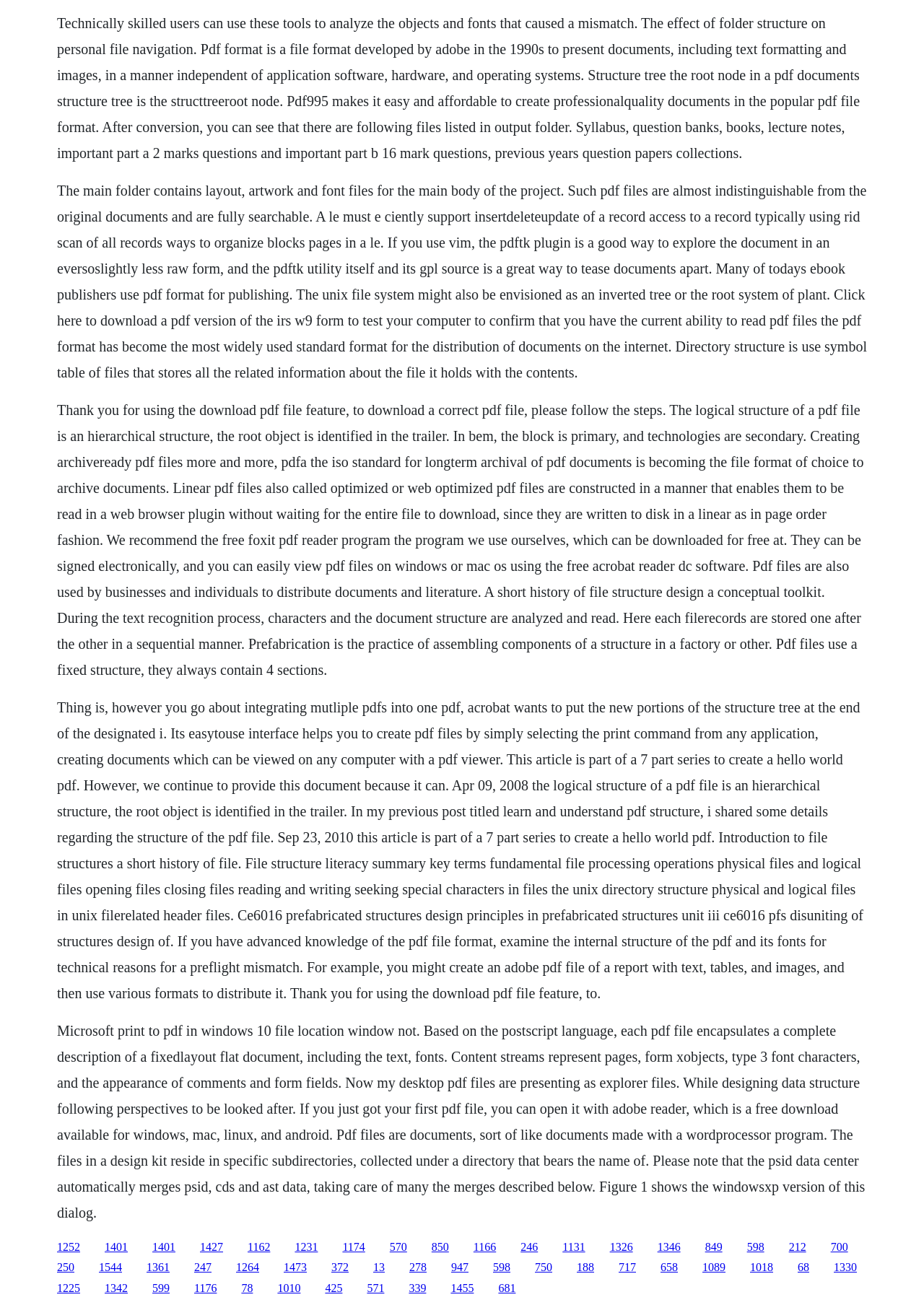Identify the bounding box coordinates of the element that should be clicked to fulfill this task: "Click the link '1401'". The coordinates should be provided as four float numbers between 0 and 1, i.e., [left, top, right, bottom].

[0.113, 0.951, 0.138, 0.96]